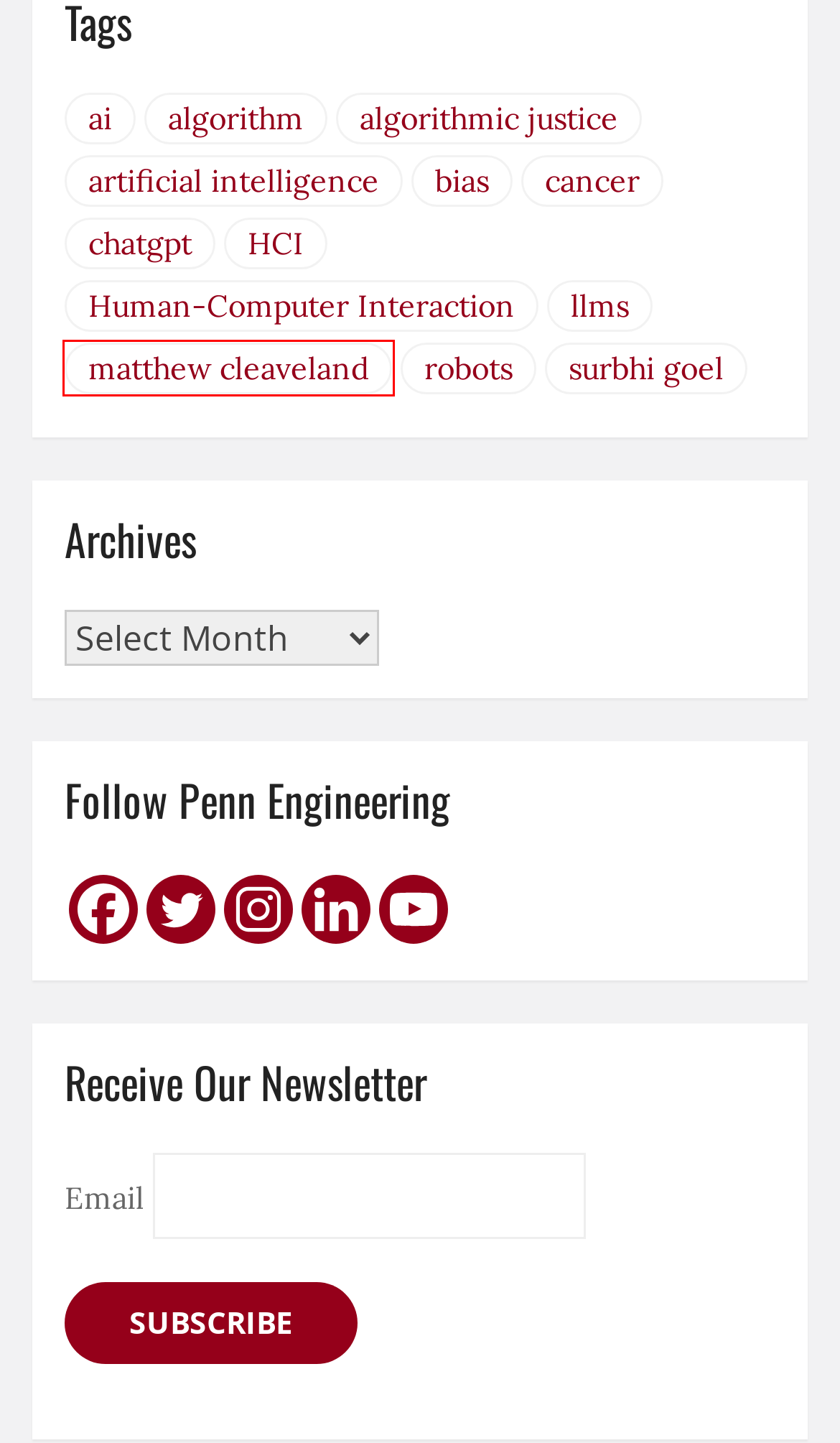Examine the screenshot of a webpage with a red bounding box around a UI element. Select the most accurate webpage description that corresponds to the new page after clicking the highlighted element. Here are the choices:
A. ai Archives - Penn Engineering Blog
B. cancer Archives - Penn Engineering Blog
C. matthew cleaveland Archives - Penn Engineering Blog
D. surbhi goel Archives - Penn Engineering Blog
E. chatgpt Archives - Penn Engineering Blog
F. Human-Computer Interaction Archives - Penn Engineering Blog
G. algorithm Archives - Penn Engineering Blog
H. artificial intelligence Archives - Penn Engineering Blog

C